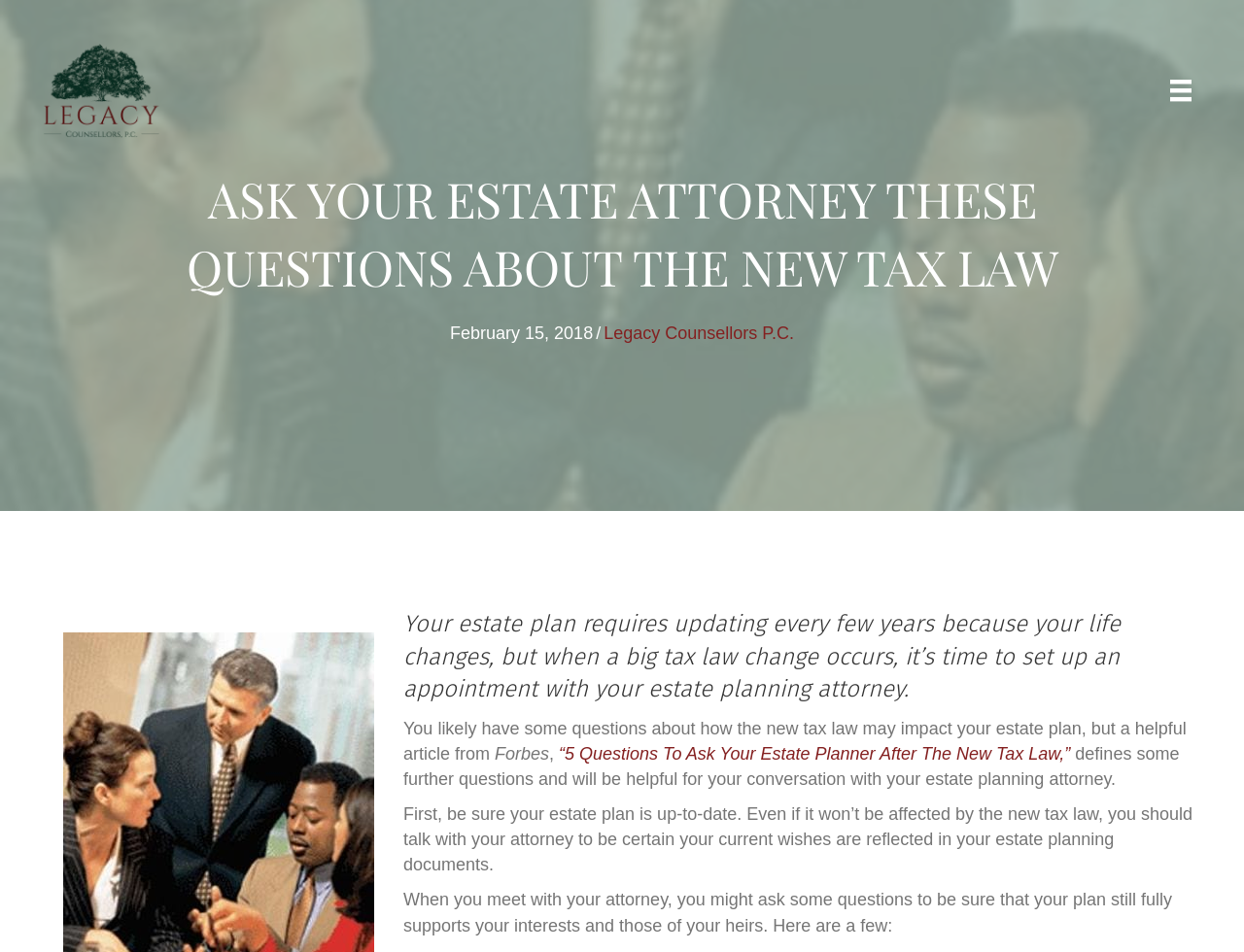Locate the UI element that matches the description alt="Legacy" title="Legacy" in the webpage screenshot. Return the bounding box coordinates in the format (top-left x, top-left y, bottom-right x, bottom-right y), with values ranging from 0 to 1.

[0.016, 0.084, 0.147, 0.104]